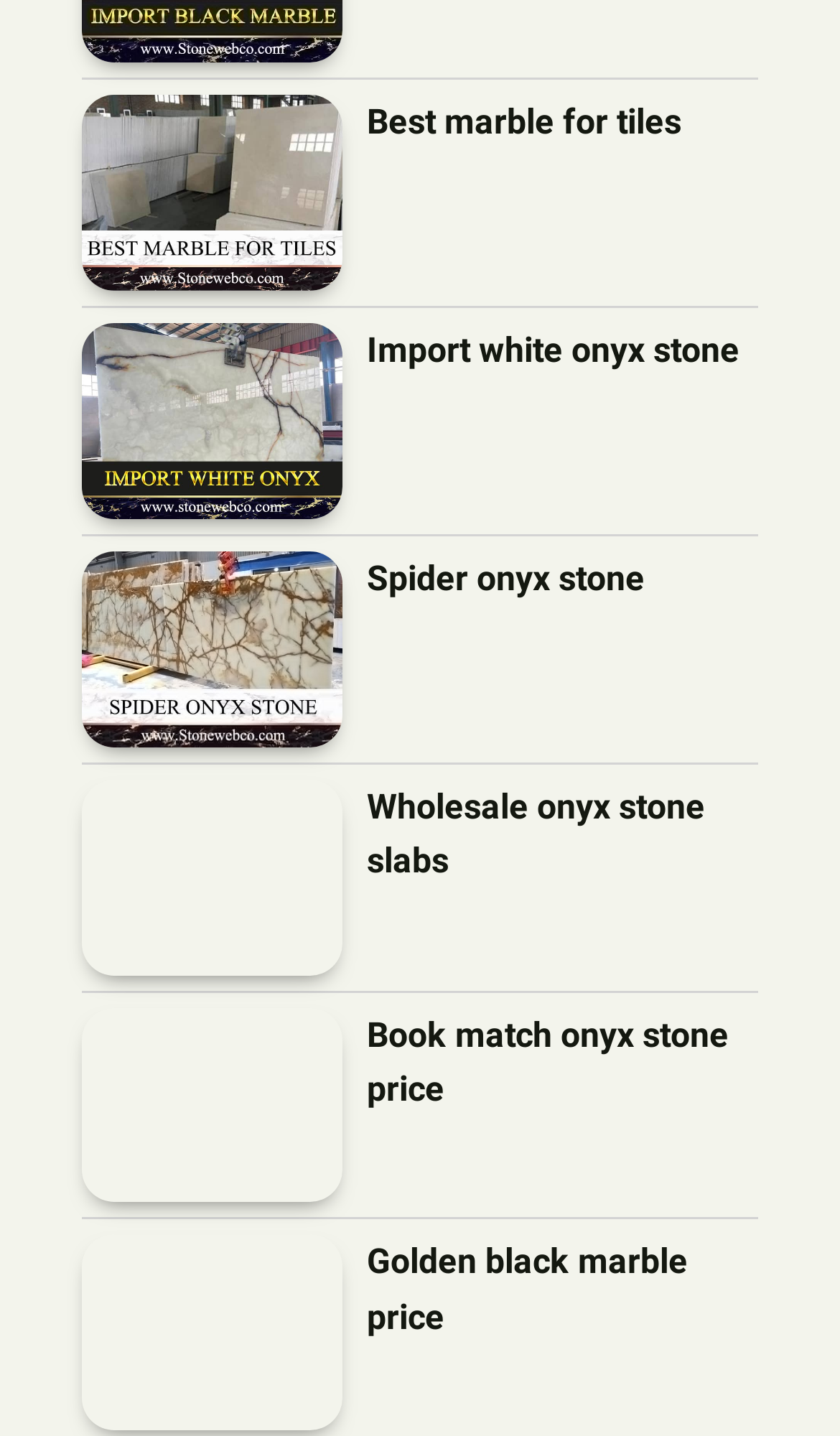How many marble products are listed?
Examine the image and provide an in-depth answer to the question.

I counted the number of figure elements with links and images, each representing a marble product, and found 6 of them.